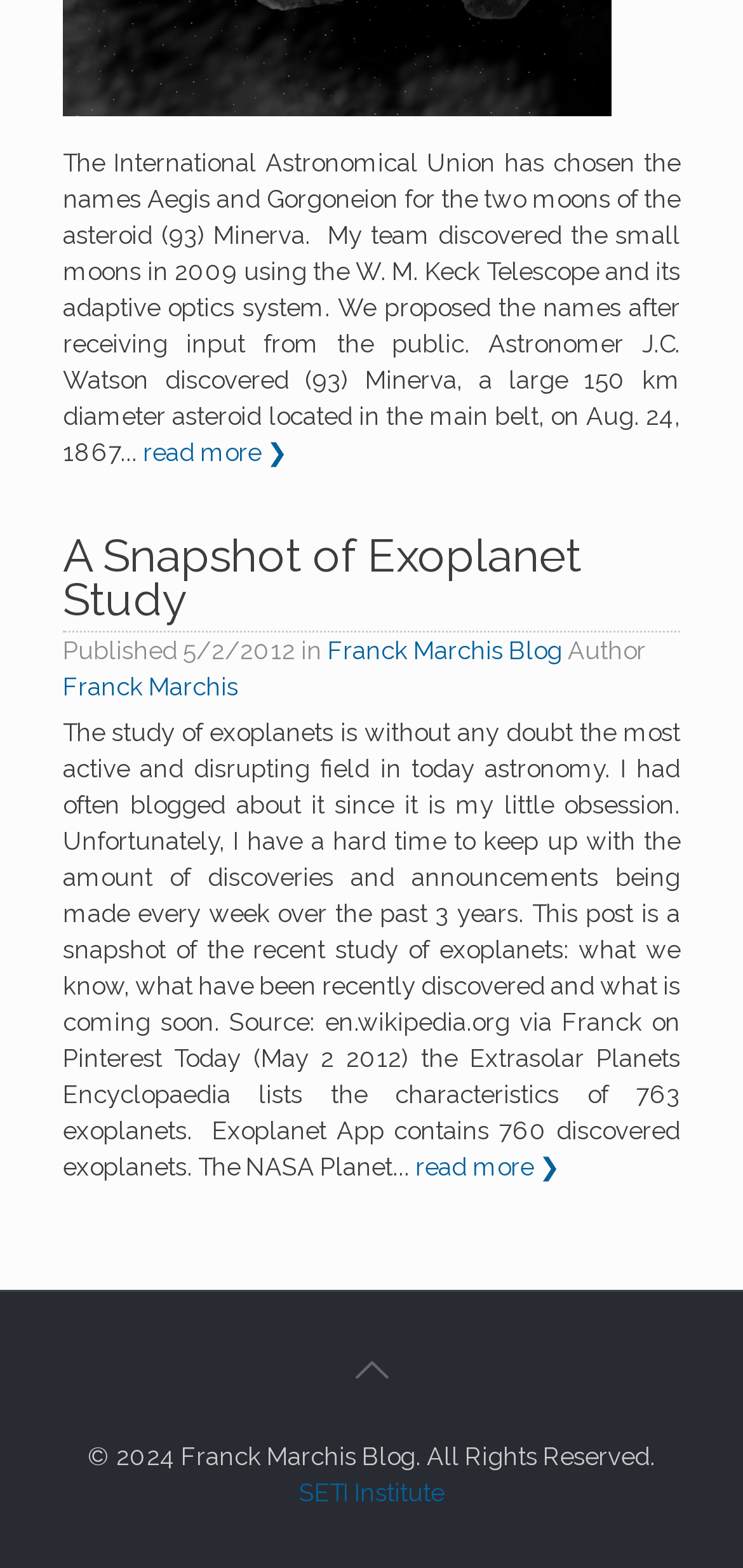Show the bounding box coordinates for the HTML element described as: "read more ❯".

[0.559, 0.735, 0.754, 0.754]